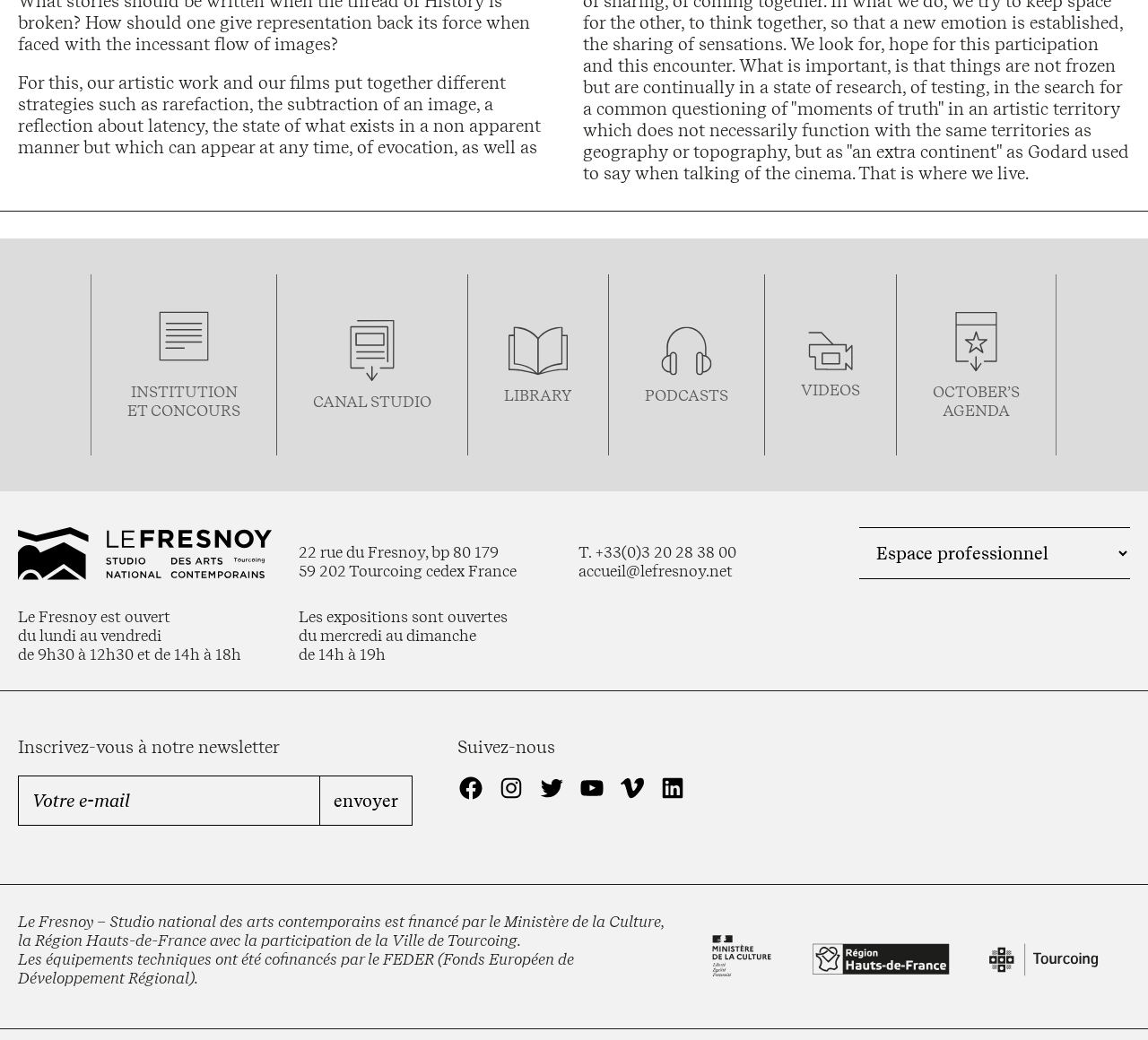From the image, can you give a detailed response to the question below:
What is the name of the institution?

The name of the institution can be found in the static text 'Le Fresnoy est ouvert' and 'Le Fresnoy – Studio national des arts contemporains est financé par le Ministère de la Culture...' which indicates that the institution's name is Le Fresnoy.